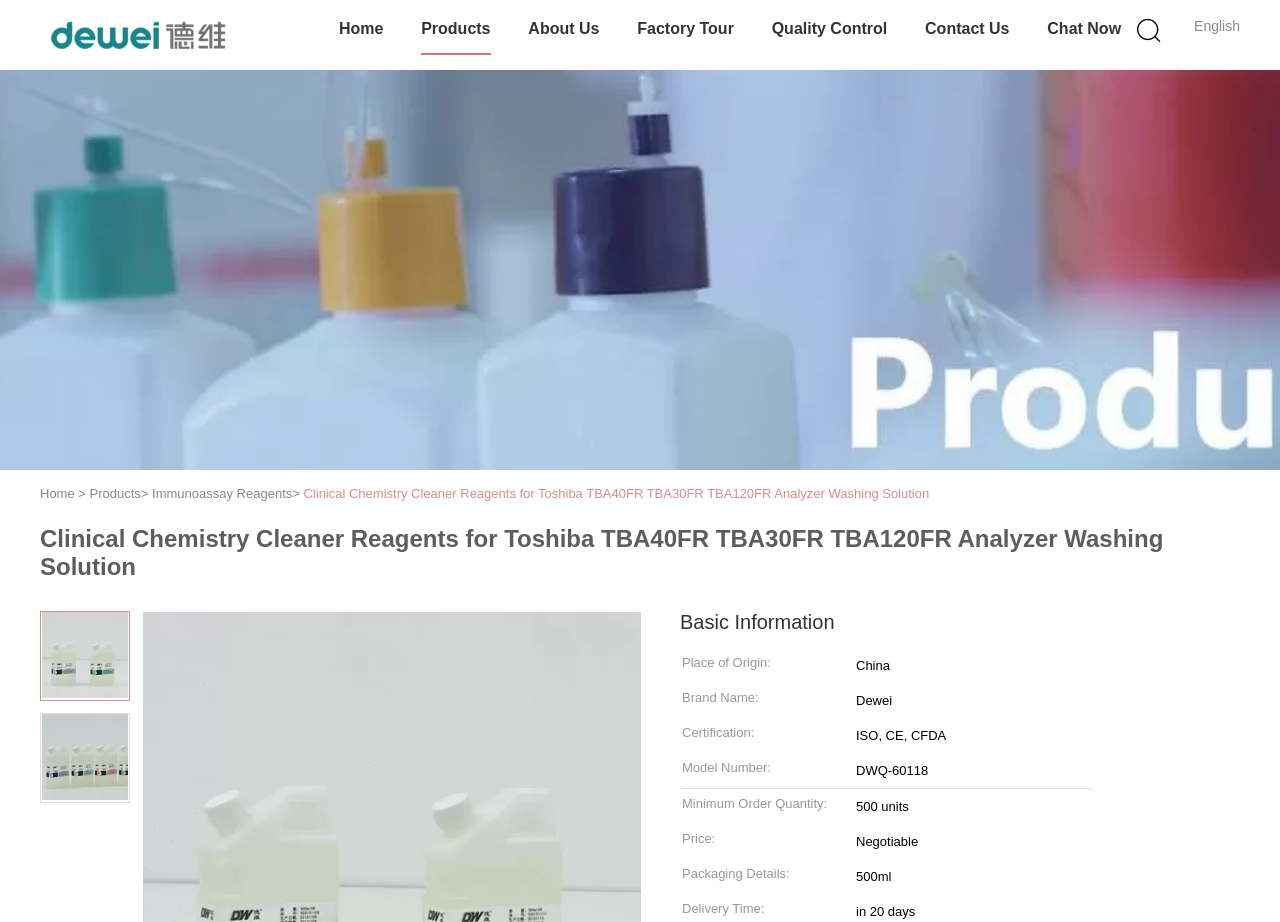Construct a comprehensive description capturing every detail on the webpage.

This webpage is about Clinical Chemistry Cleaner Reagents for Toshiba TBA40FR TBA30FR TBA120FR Analyzer Washing Solution. At the top left, there is a logo of Dewei Medical Equipment Co., Ltd, accompanied by a link to the company's website. To the right of the logo, there are several links to different sections of the website, including Home, Products, About Us, Factory Tour, Quality Control, and Contact Us. 

Below these links, there is a navigation menu with links to Home, Products, and Immunoassay Reagents. The current page is highlighted, which is the Clinical Chemistry Cleaner Reagents for Toshiba TBA40FR TBA30FR TBA120FR Analyzer Washing Solution.

The main content of the page is divided into two sections. On the left, there is a heading with the product name, followed by three links to the same product with accompanying images. On the right, there is a table with basic information about the product, including its place of origin, brand name, certification, model number, minimum order quantity, price, and packaging details. The table has six rows, each with a row header and a grid cell containing the corresponding information.